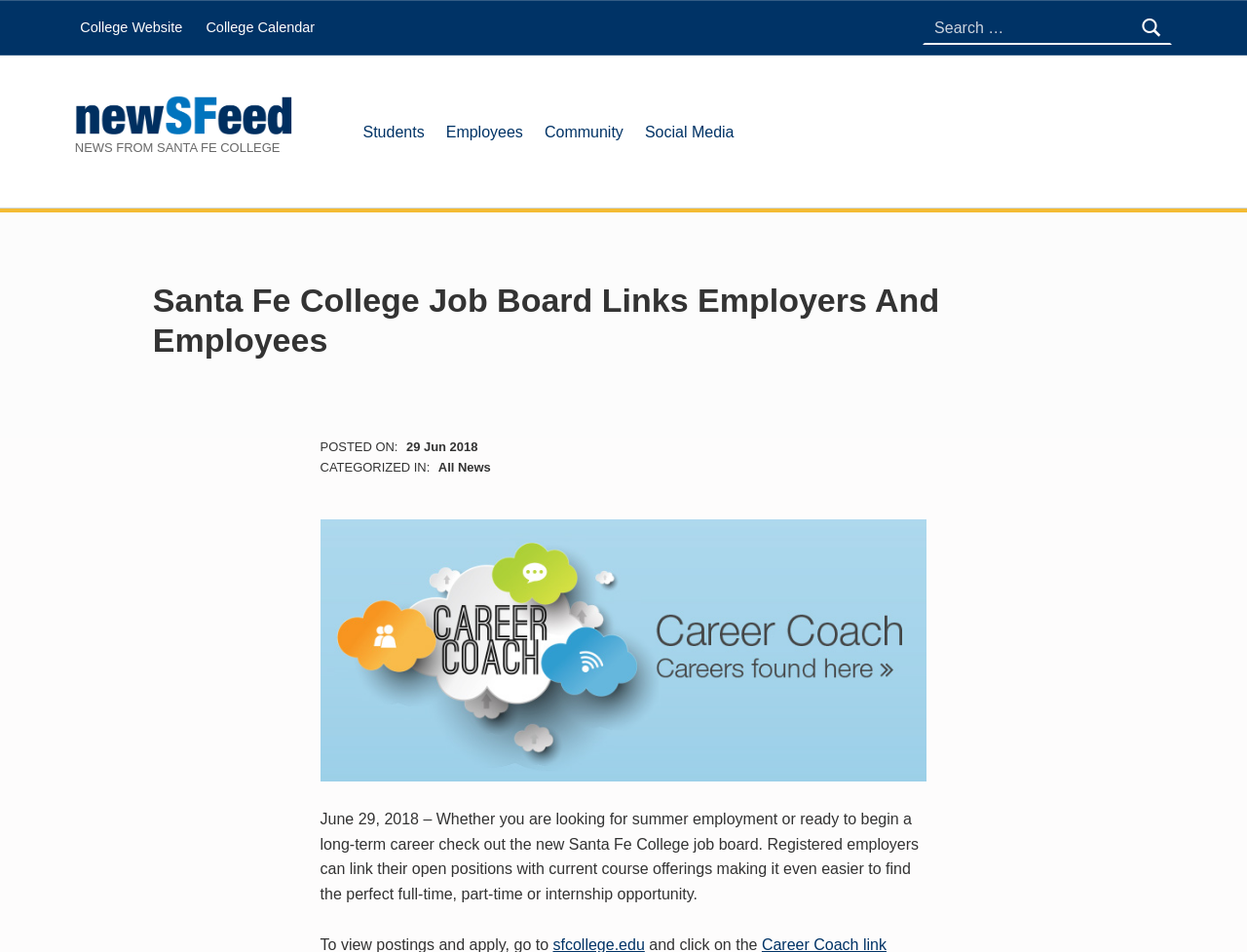What is the date of the news post?
Identify the answer in the screenshot and reply with a single word or phrase.

29 Jun 2018